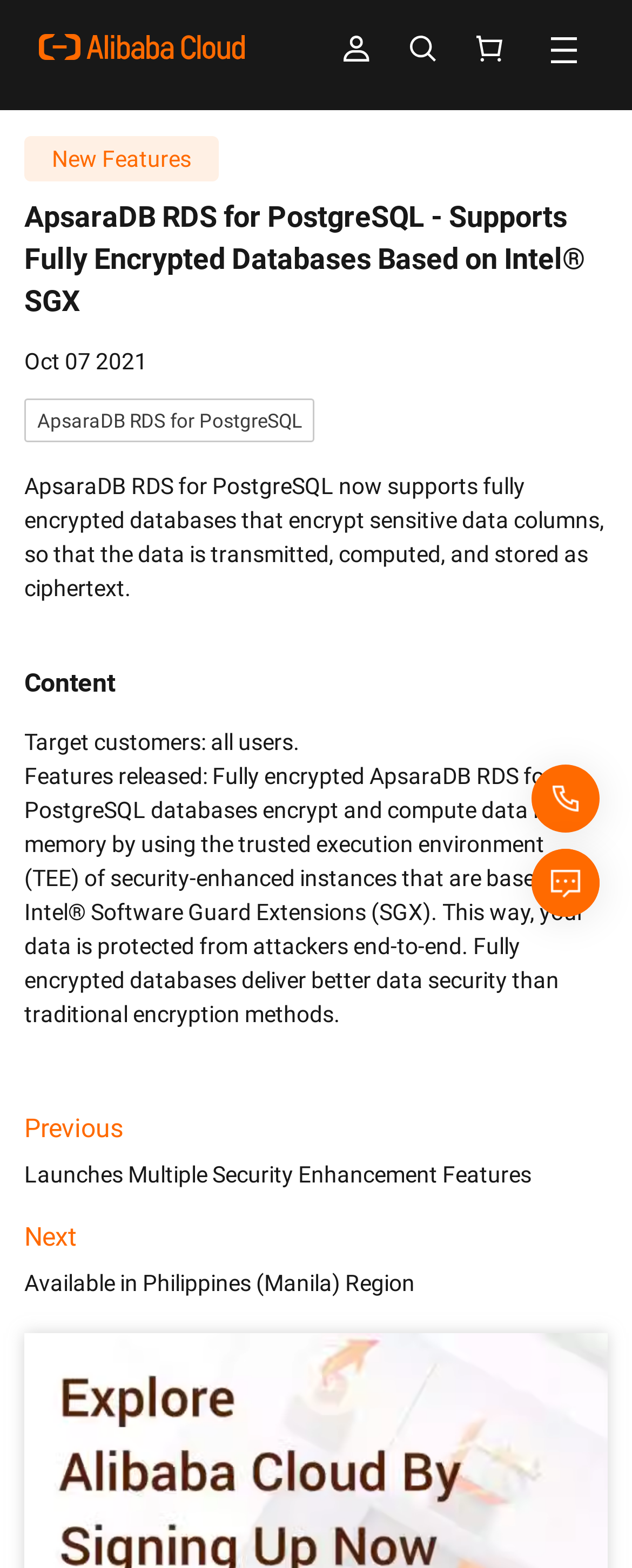What is the release date of the new feature?
Answer briefly with a single word or phrase based on the image.

Oct 07 2021